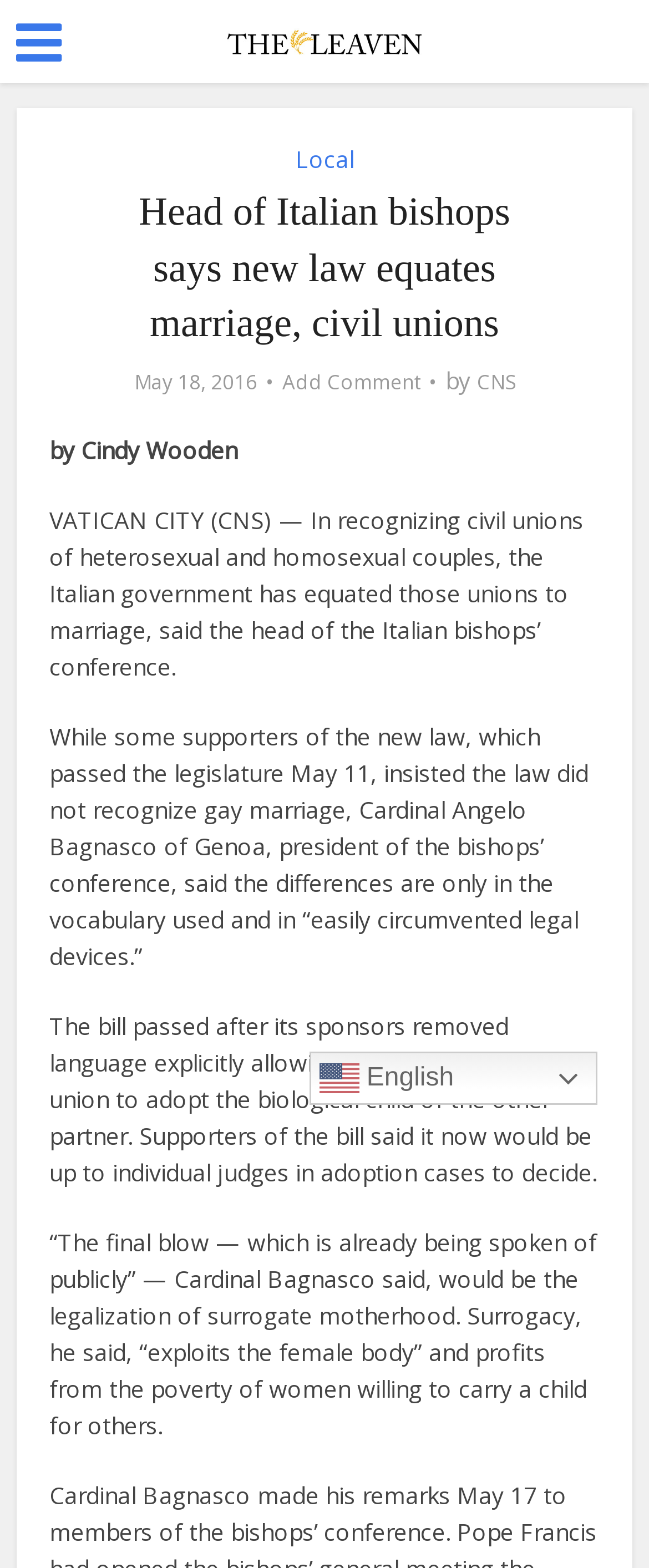Who is the president of the Italian bishops' conference?
Please utilize the information in the image to give a detailed response to the question.

I found the answer by reading the article content, specifically the sentence that mentions the president of the Italian bishops' conference, which is Cardinal Angelo Bagnasco of Genoa.